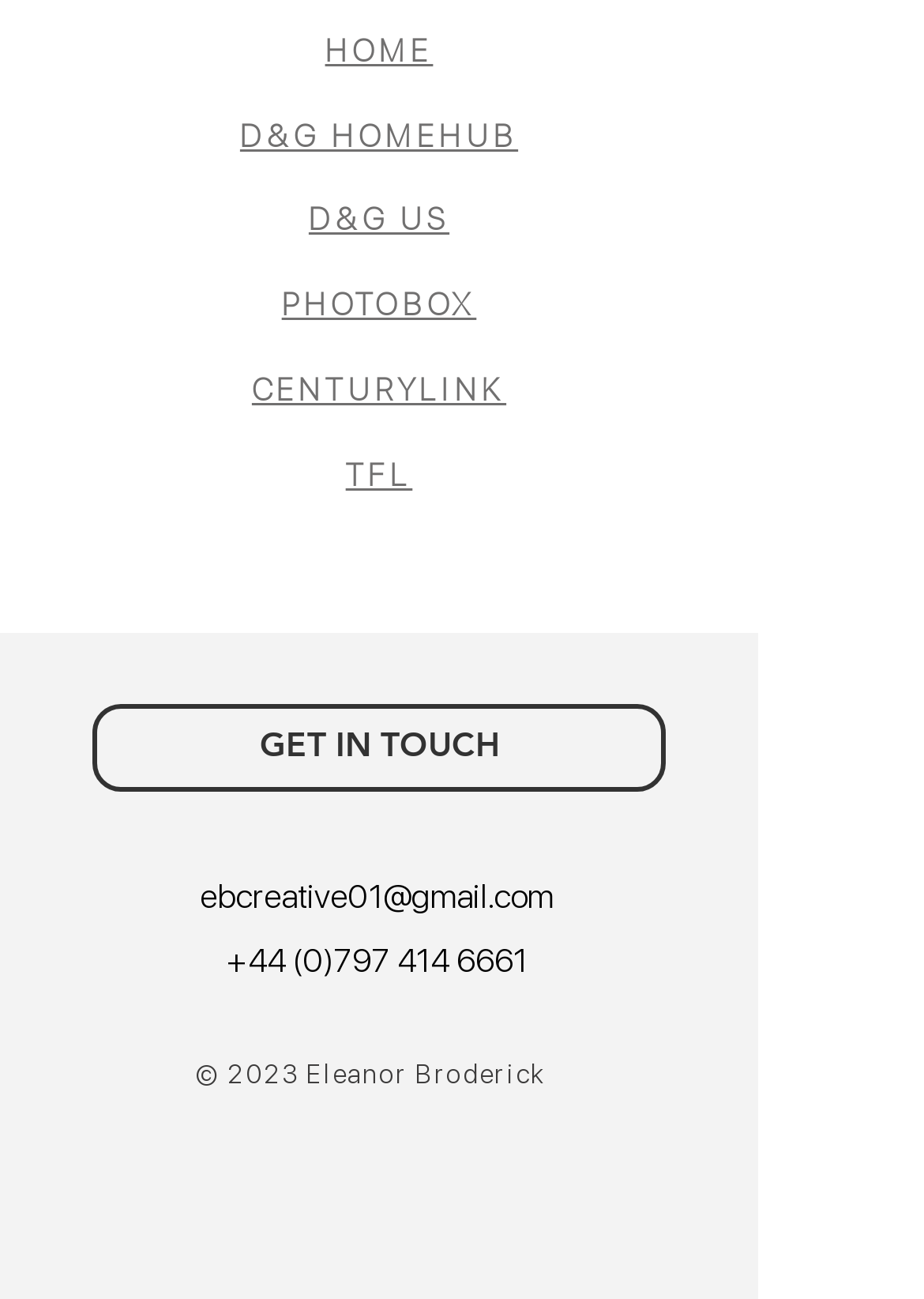Determine the bounding box of the UI element mentioned here: "+44 (0)797 414 6661". The coordinates must be in the format [left, top, right, bottom] with values ranging from 0 to 1.

[0.245, 0.724, 0.571, 0.753]